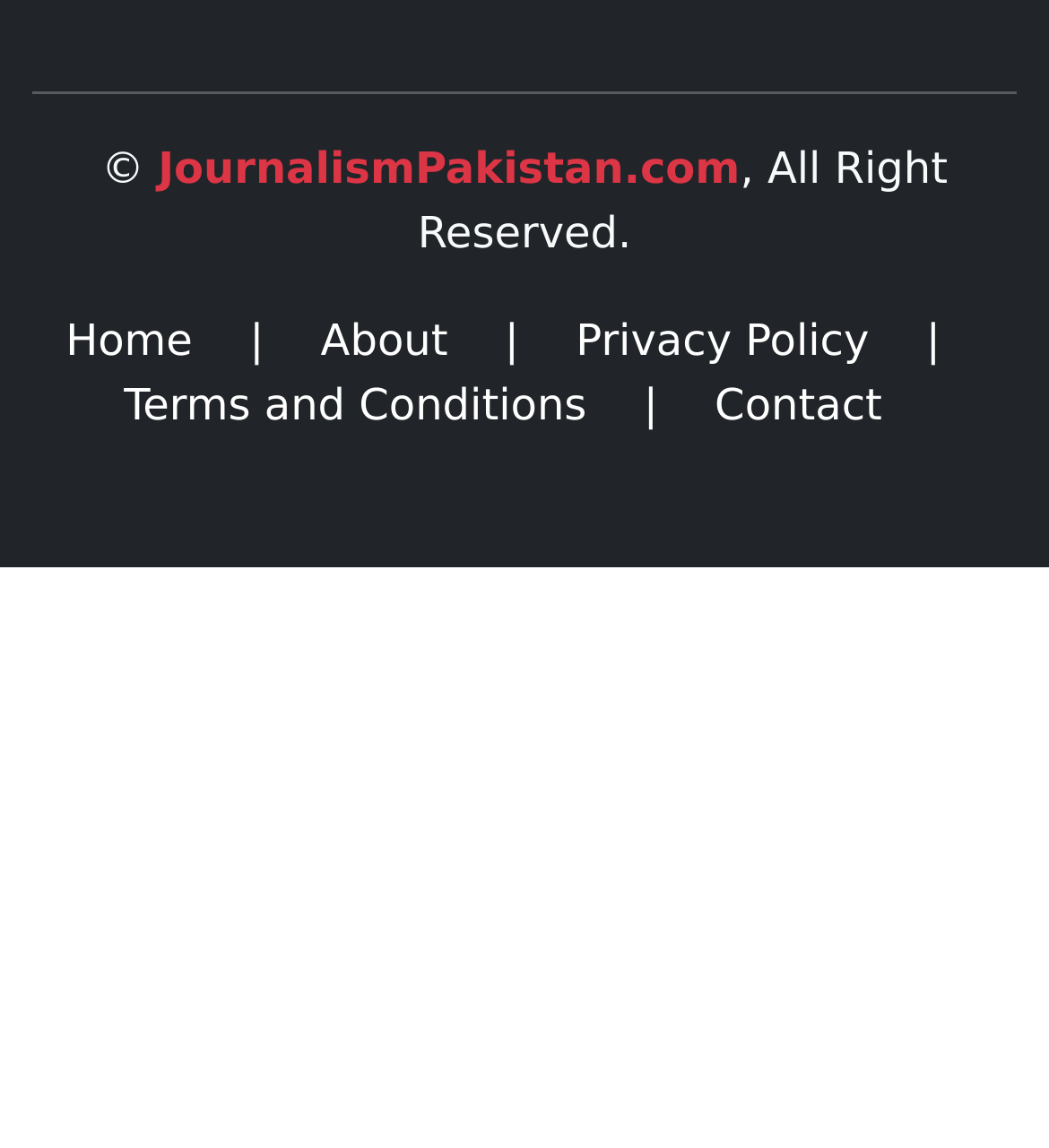Given the description of the UI element: "Terms and Conditions", predict the bounding box coordinates in the form of [left, top, right, bottom], with each value being a float between 0 and 1.

[0.118, 0.78, 0.6, 0.825]